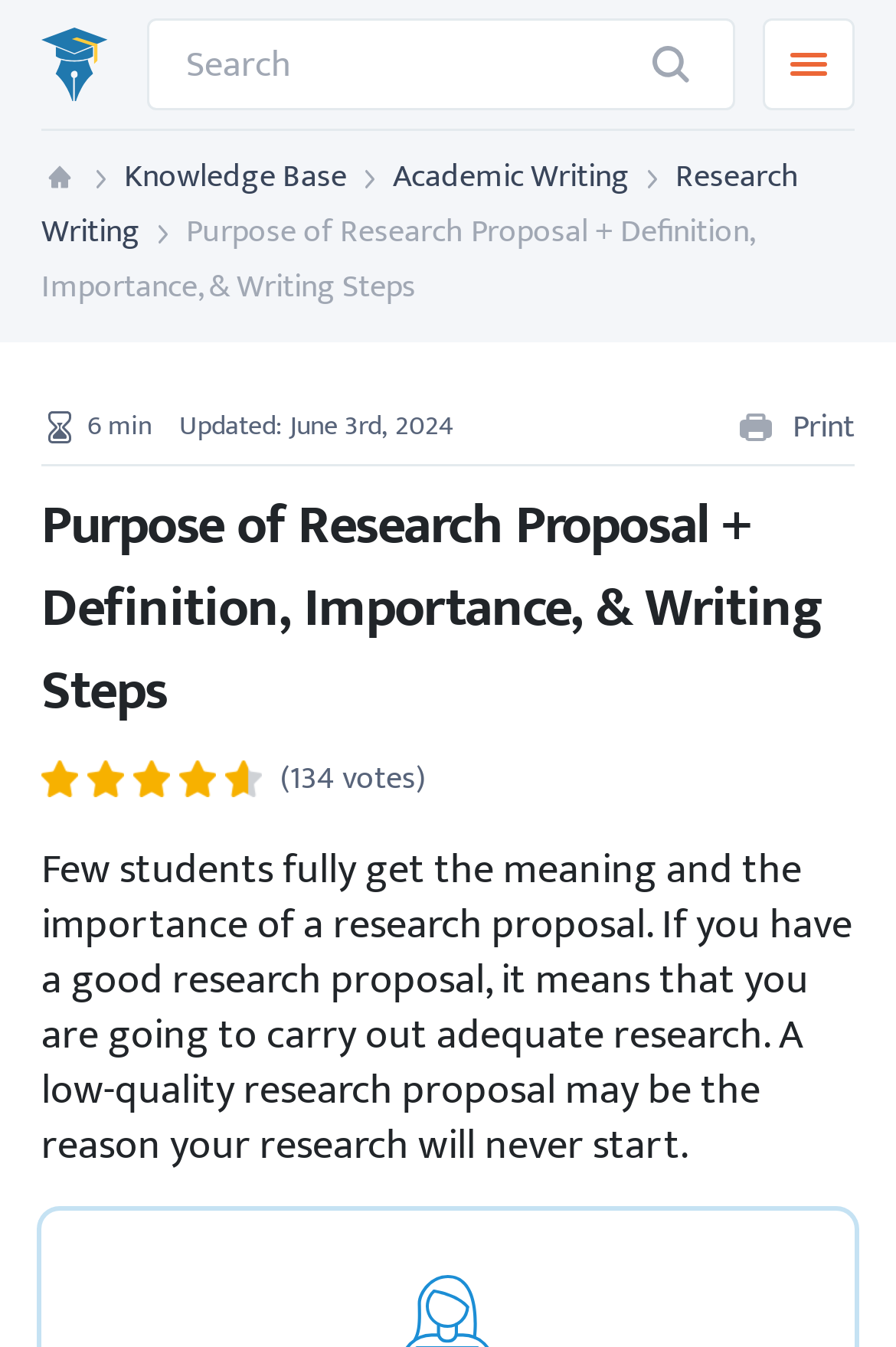Answer the question below with a single word or a brief phrase: 
What is the topic of the main content?

Research proposal